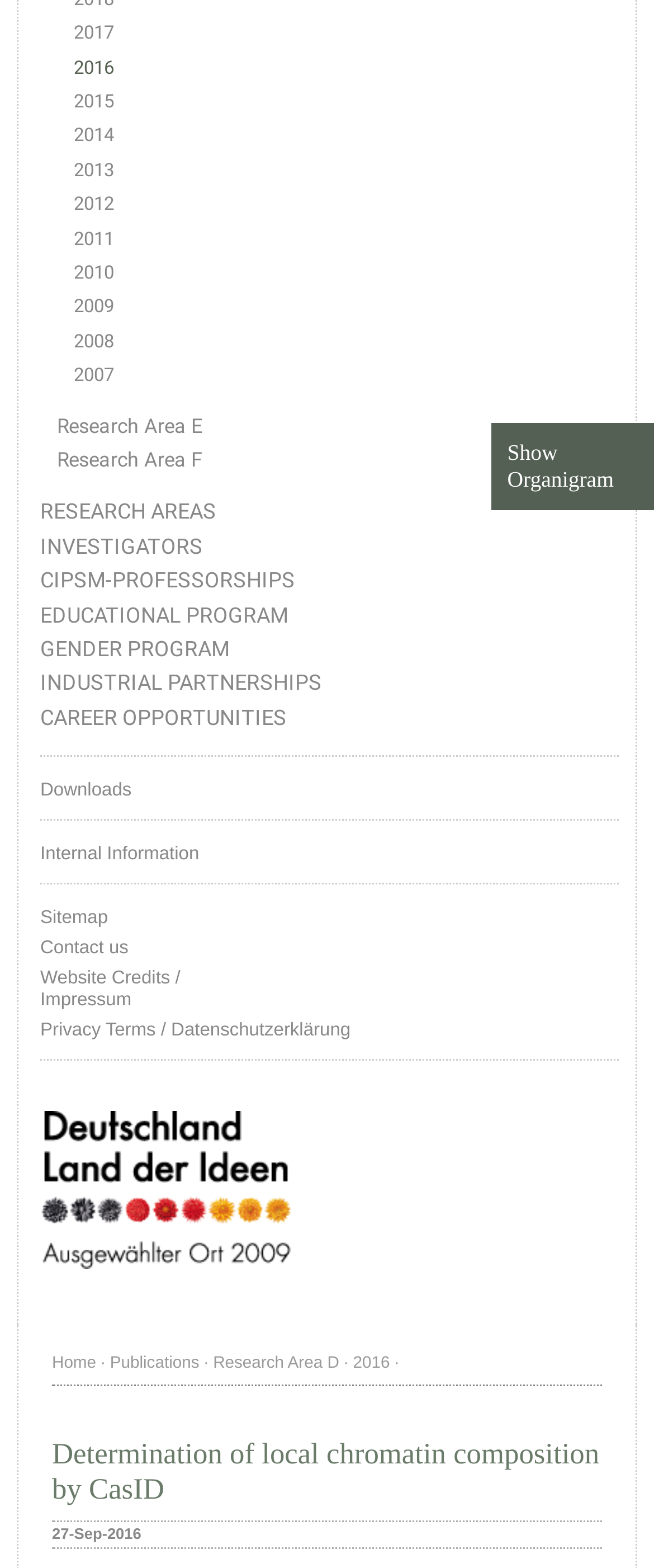From the screenshot, find the bounding box of the UI element matching this description: "title="Deutschland Land der Ideen"". Supply the bounding box coordinates in the form [left, top, right, bottom], each a float between 0 and 1.

[0.062, 0.821, 0.446, 0.834]